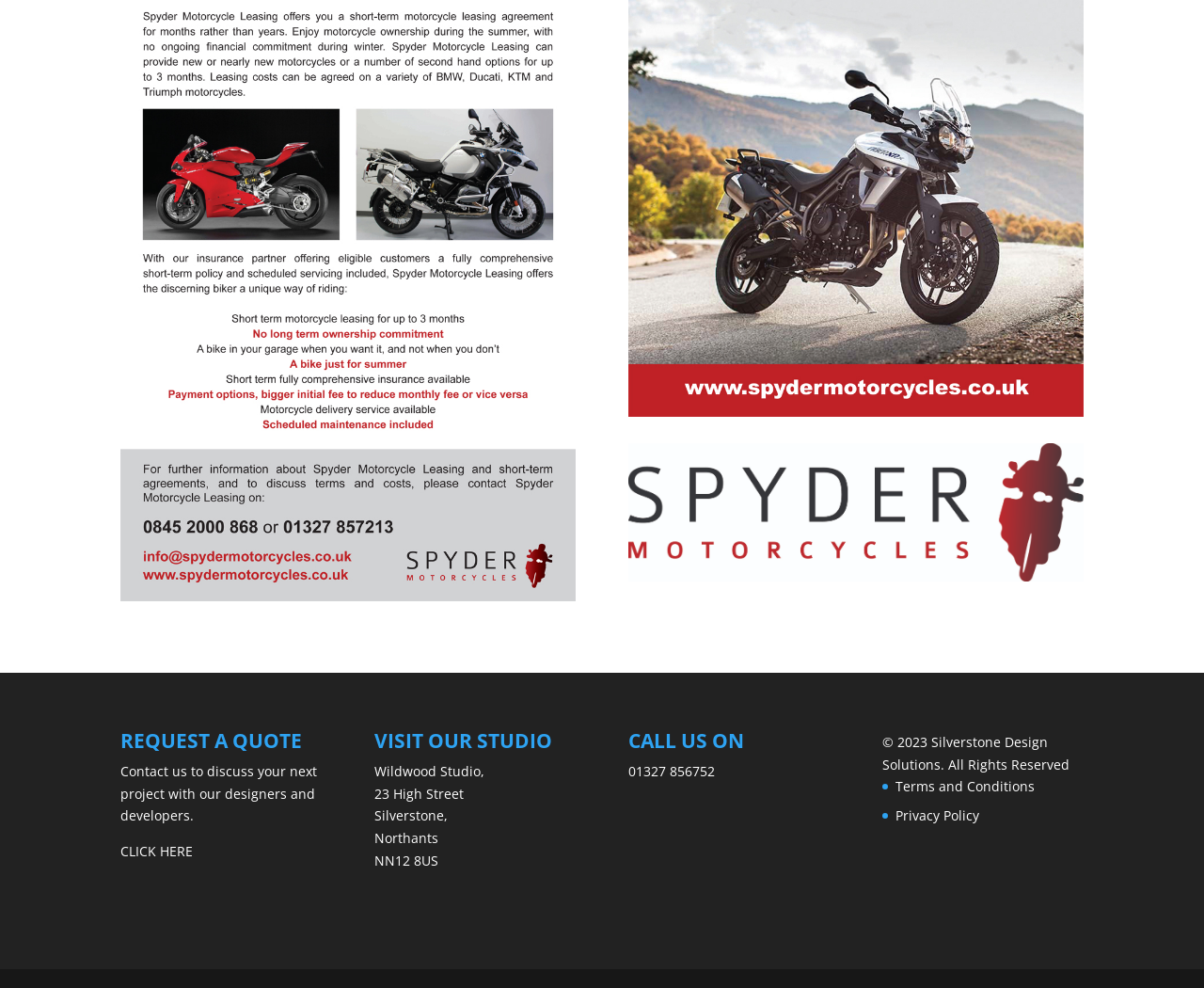Please find the bounding box for the UI element described by: "Privacy Policy".

[0.744, 0.816, 0.813, 0.834]